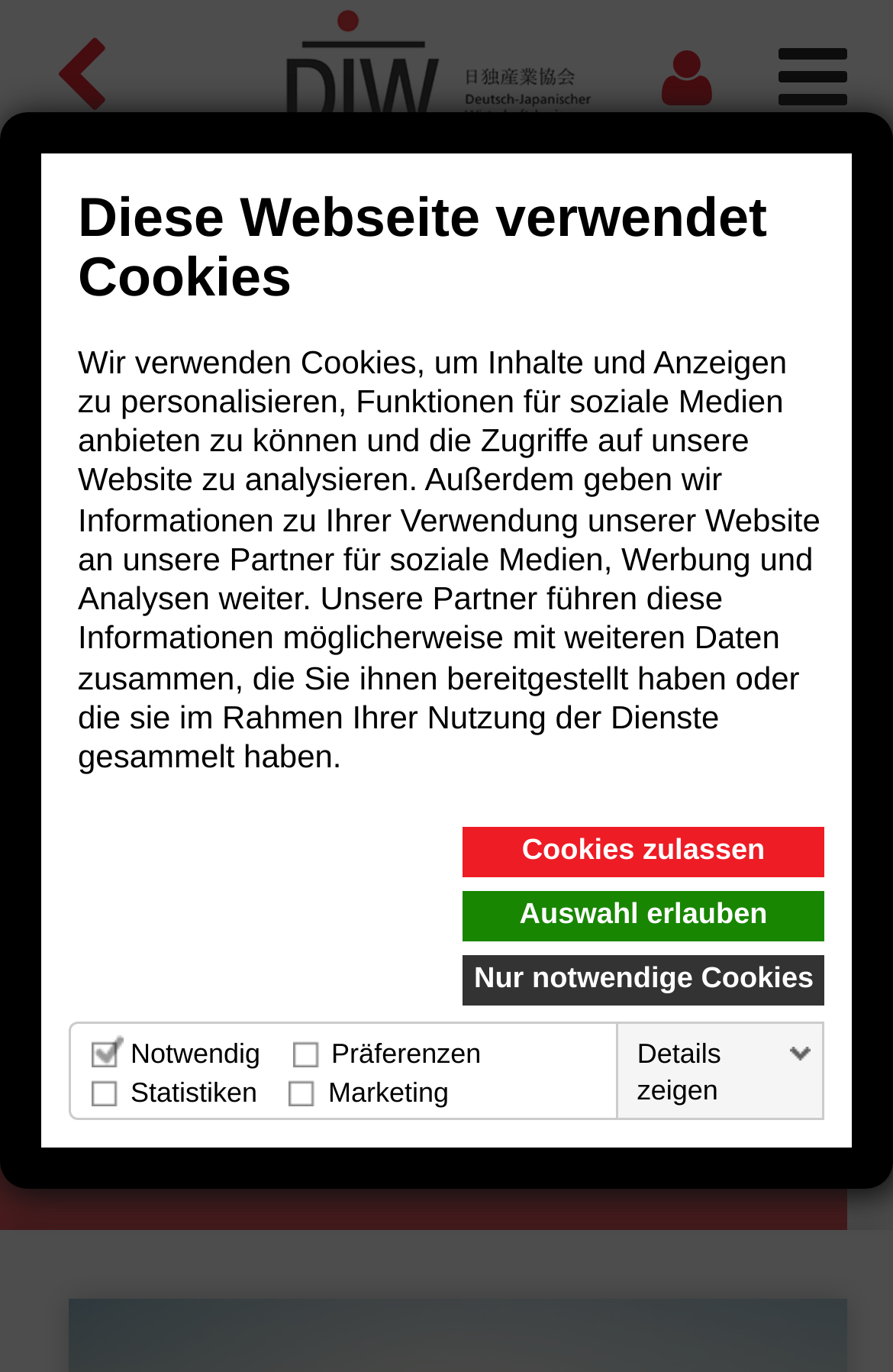Create a detailed summary of all the visual and textual information on the webpage.

The webpage appears to be an event page for an Expat Service Event organized by DJW and its partners. At the top of the page, there is a dialog box with a heading "Diese Webseite verwendet Cookies" (This website uses cookies) that takes up most of the screen. Below the heading, there is a paragraph of text explaining the use of cookies on the website. 

To the right of the dialog box, there are three links: "Cookies zulassen" (Allow cookies), "Auswahl erlauben" (Allow selection), and "Nur notwendige Cookies" (Only necessary cookies). Below these links, there is a table with four columns labeled "Notwendig" (Necessary), "Präferenzen" (Preferences), "Statistiken" (Statistics), and "Marketing" (Marketing). Each column has a checkbox and a brief description of the type of cookies used.

At the top left of the page, there is a logo with the text "DJW - Expat Service Event | DJW" and an image with the same text. To the left of the logo, there are two icons, one with a hamburger menu symbol and another with a bell symbol. 

Below the logo, there is a header section with a link to "DJW会員および提携団体・企業主催のイベント" (DJW member and partner-organized events) and a heading "WORKING IN GERMANY AND LABOUR LAW".